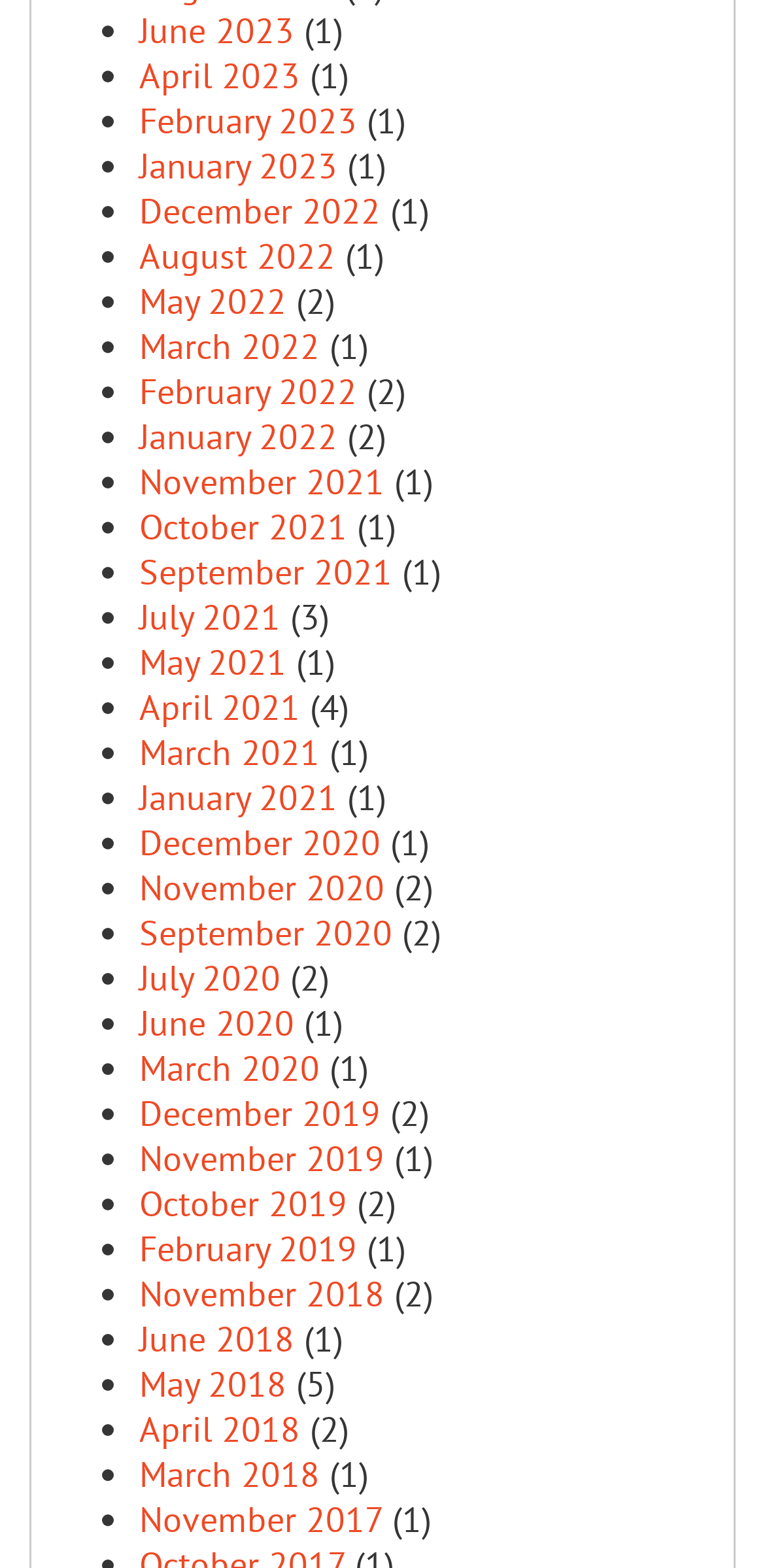Please identify the coordinates of the bounding box that should be clicked to fulfill this instruction: "Click on June 2023".

[0.182, 0.006, 0.385, 0.034]